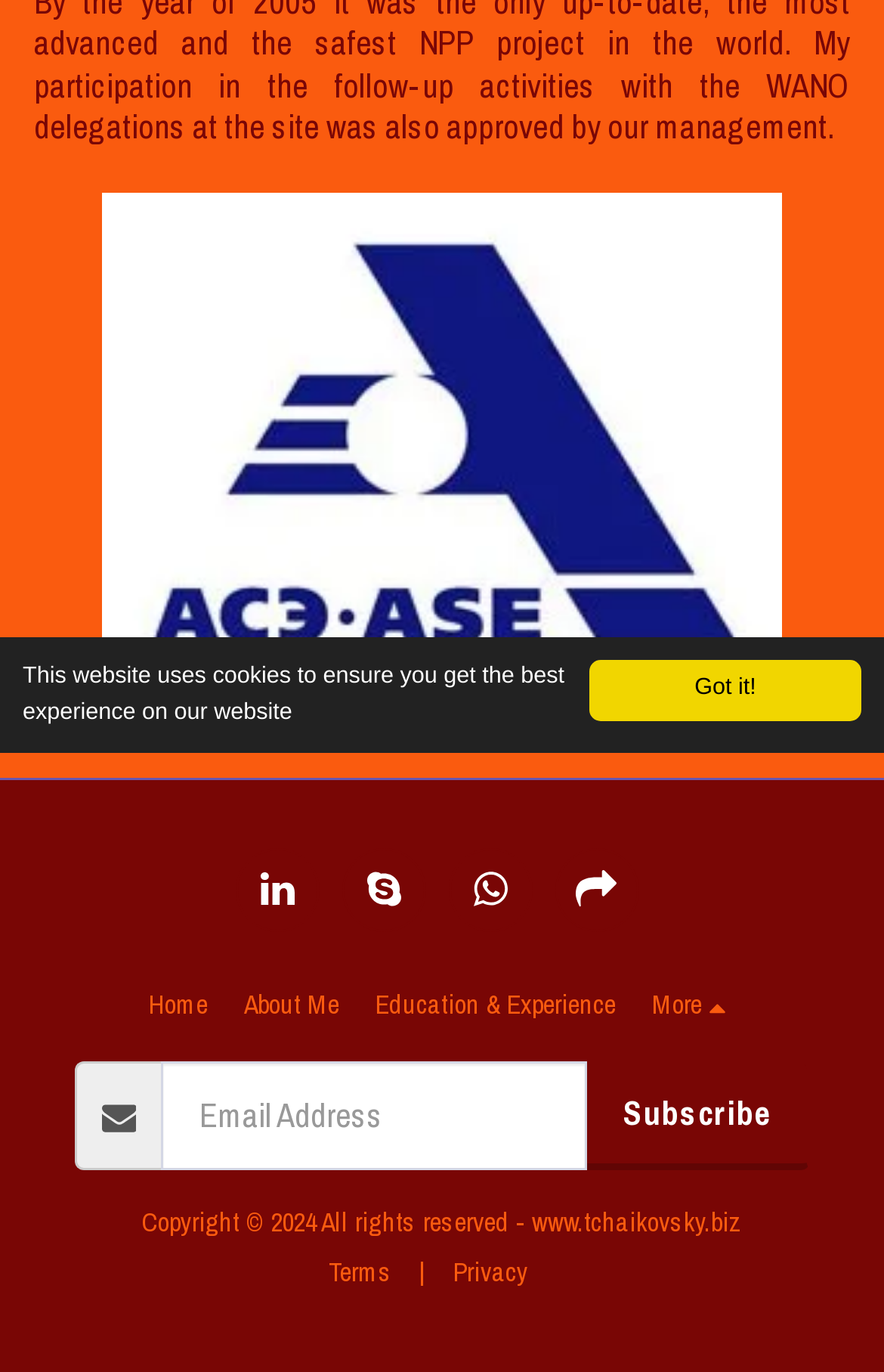Find the bounding box coordinates for the UI element whose description is: "parent_node: Subscribe name="widget-subscribe-form-email" placeholder="Email Address"". The coordinates should be four float numbers between 0 and 1, in the format [left, top, right, bottom].

[0.181, 0.774, 0.663, 0.854]